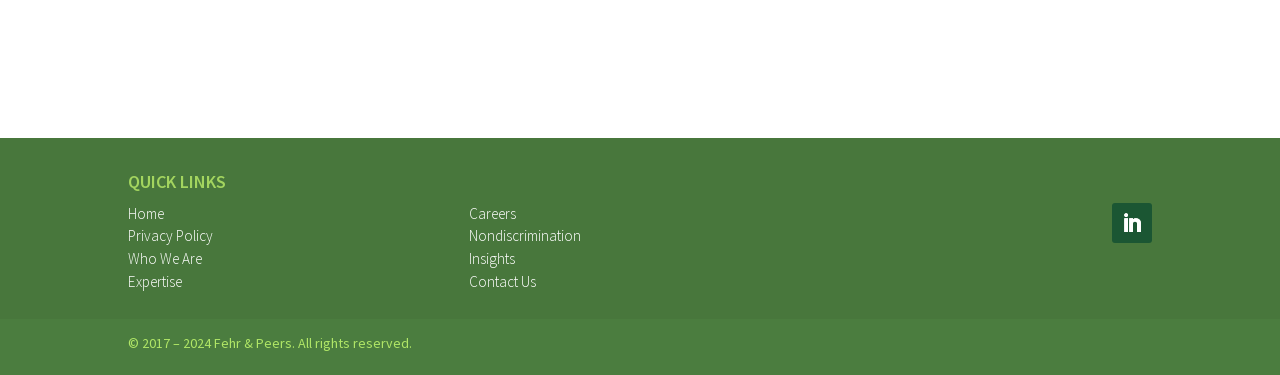What is the icon next to 'Careers'?
Provide an in-depth and detailed answer to the question.

The icon next to 'Careers' is '' because it is an icon represented by the Unicode character '', which is located next to the 'Careers' link.